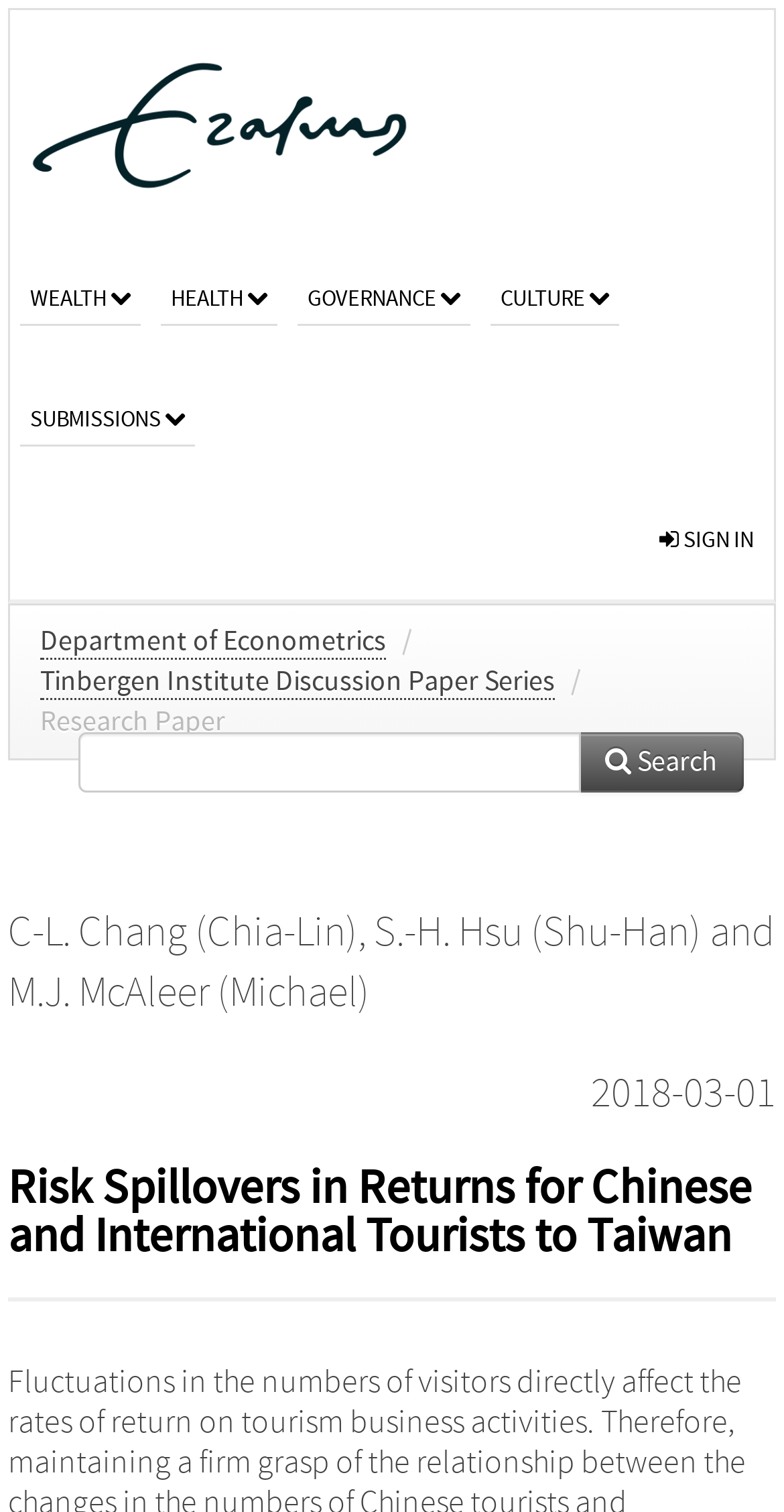Determine the bounding box coordinates of the UI element that matches the following description: "M.J. McAleer (Michael)". The coordinates should be four float numbers between 0 and 1 in the format [left, top, right, bottom].

[0.01, 0.641, 0.472, 0.673]